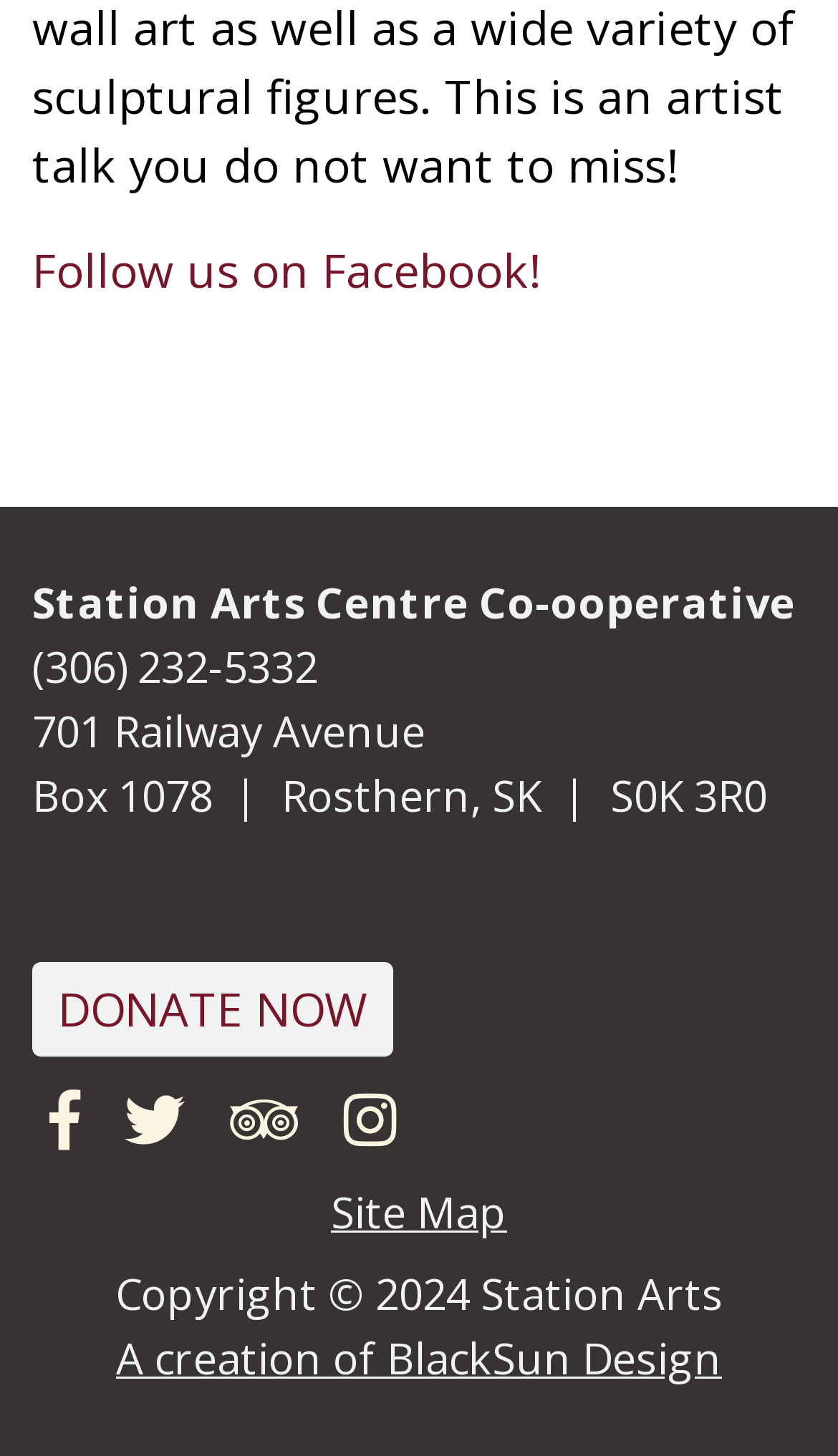What is the copyright year?
Answer with a single word or phrase, using the screenshot for reference.

2024